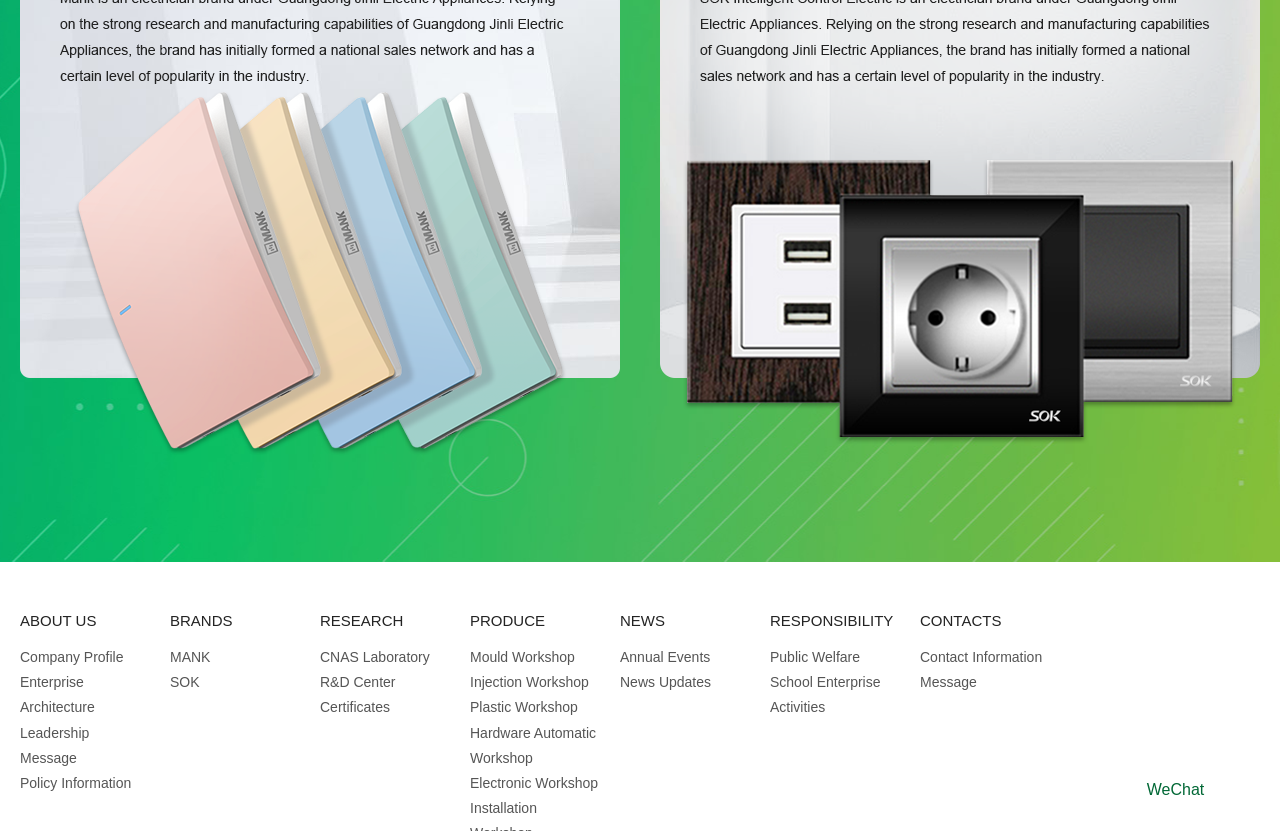Given the description of a UI element: "School Enterprise Activities", identify the bounding box coordinates of the matching element in the webpage screenshot.

[0.602, 0.811, 0.688, 0.861]